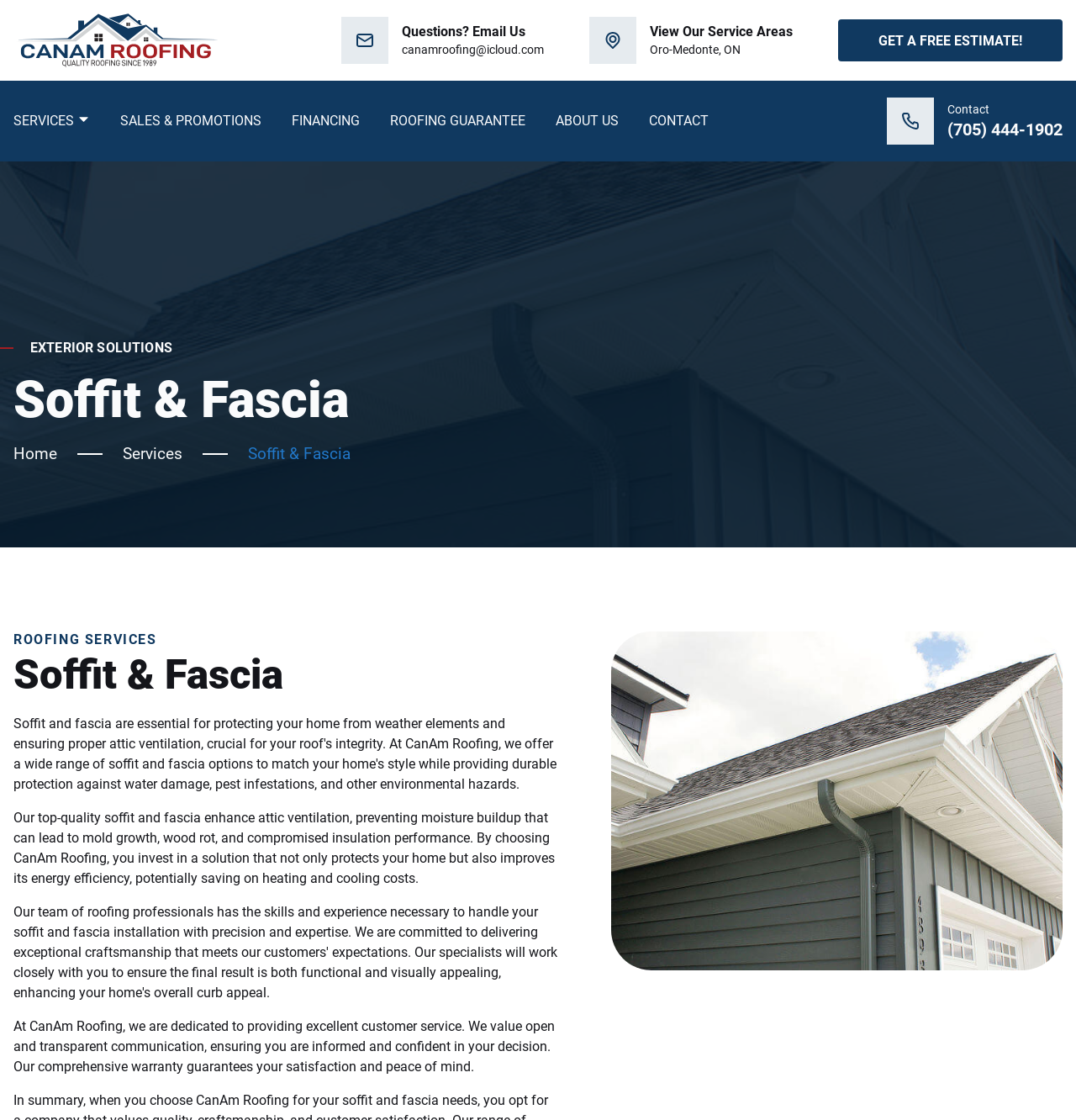Based on the image, please respond to the question with as much detail as possible:
What is the company name?

The company name is obtained from the root element 'Soffit and Fascia Services in Collingwood - CanAm Roofing | CANAM Roofing' which indicates that the webpage is about CanAm Roofing's services.